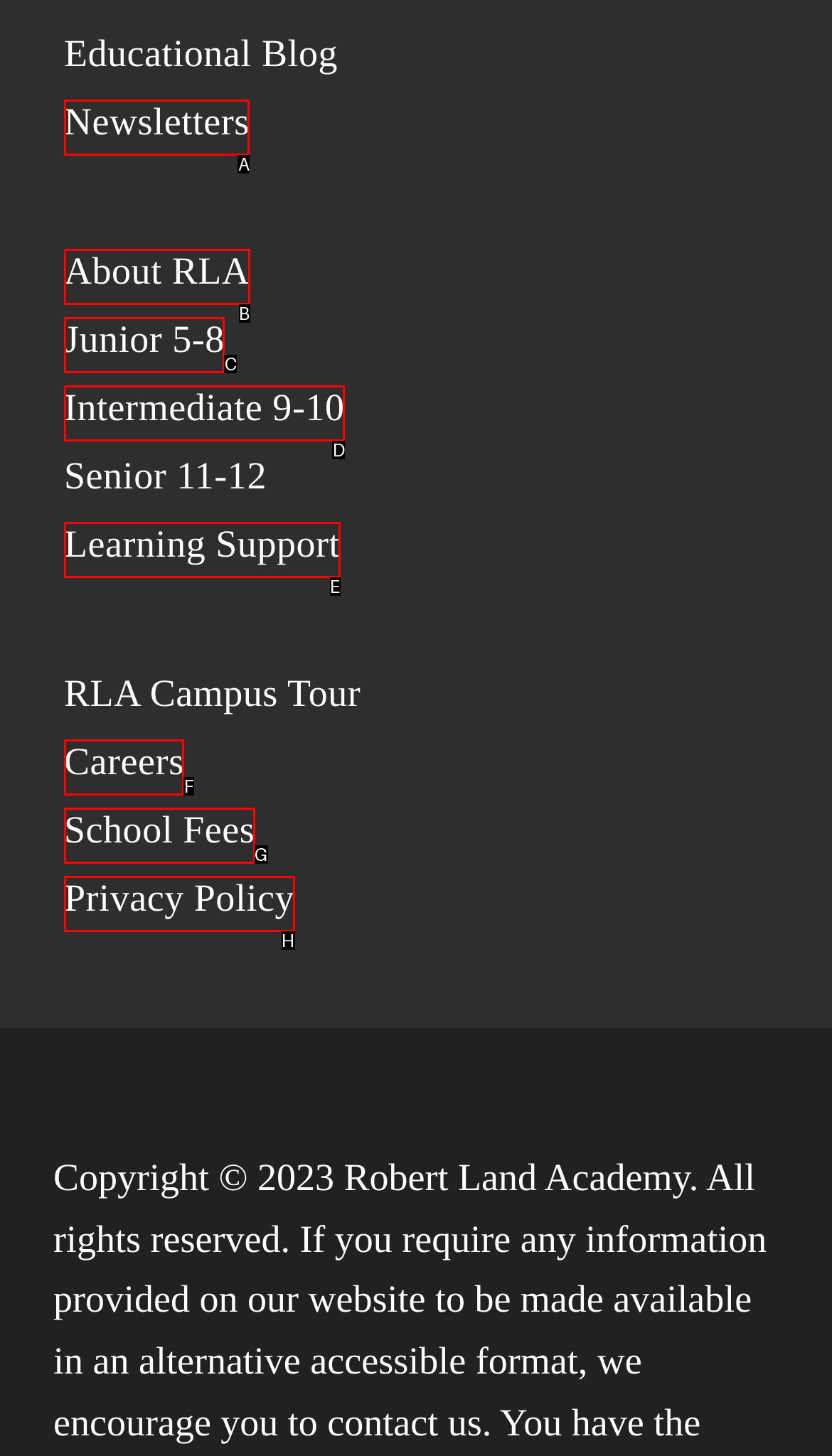Choose the option that matches the following description: Opening hours Visa section
Answer with the letter of the correct option.

None